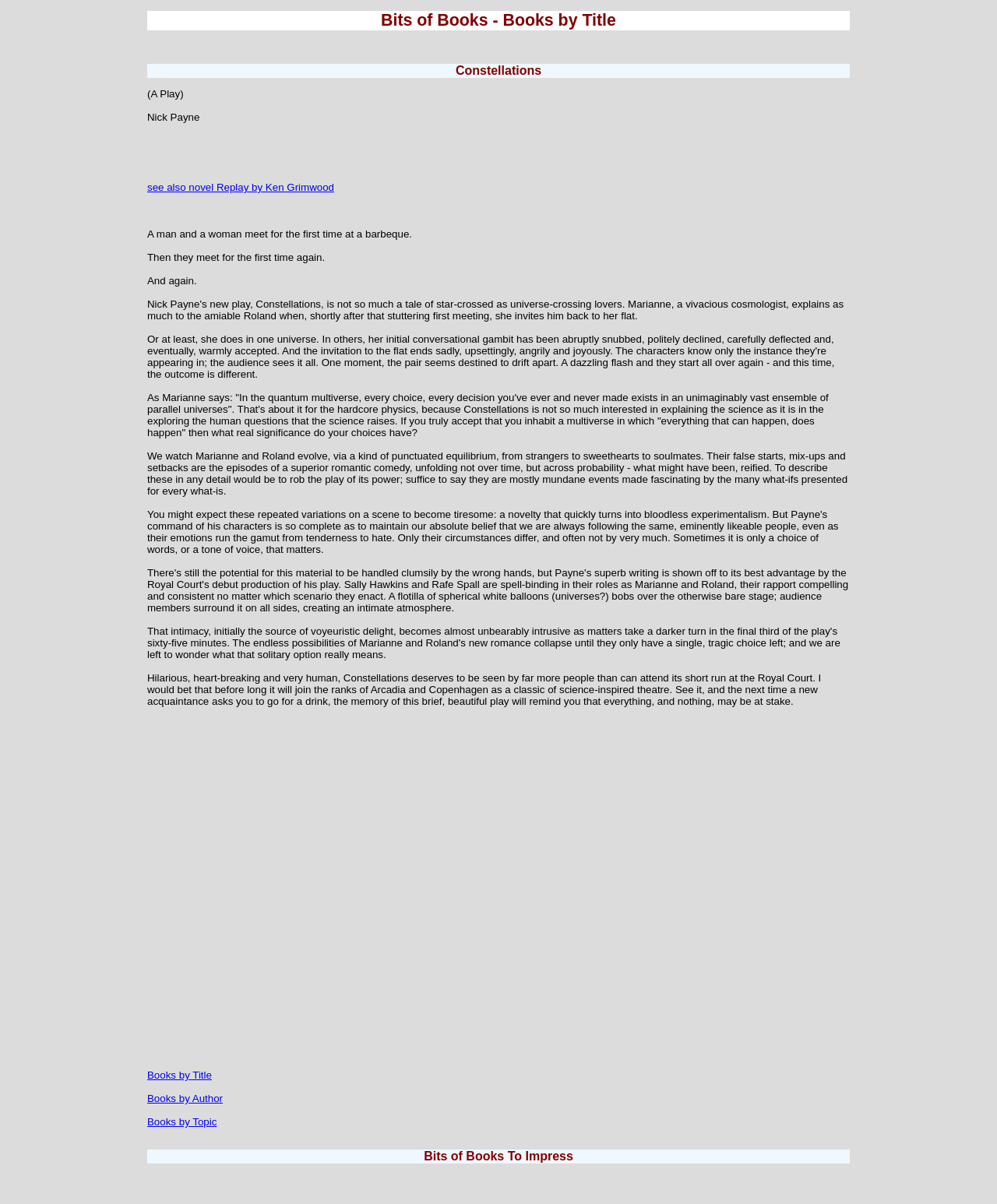Respond with a single word or short phrase to the following question: 
How many links are there at the bottom of the page?

3